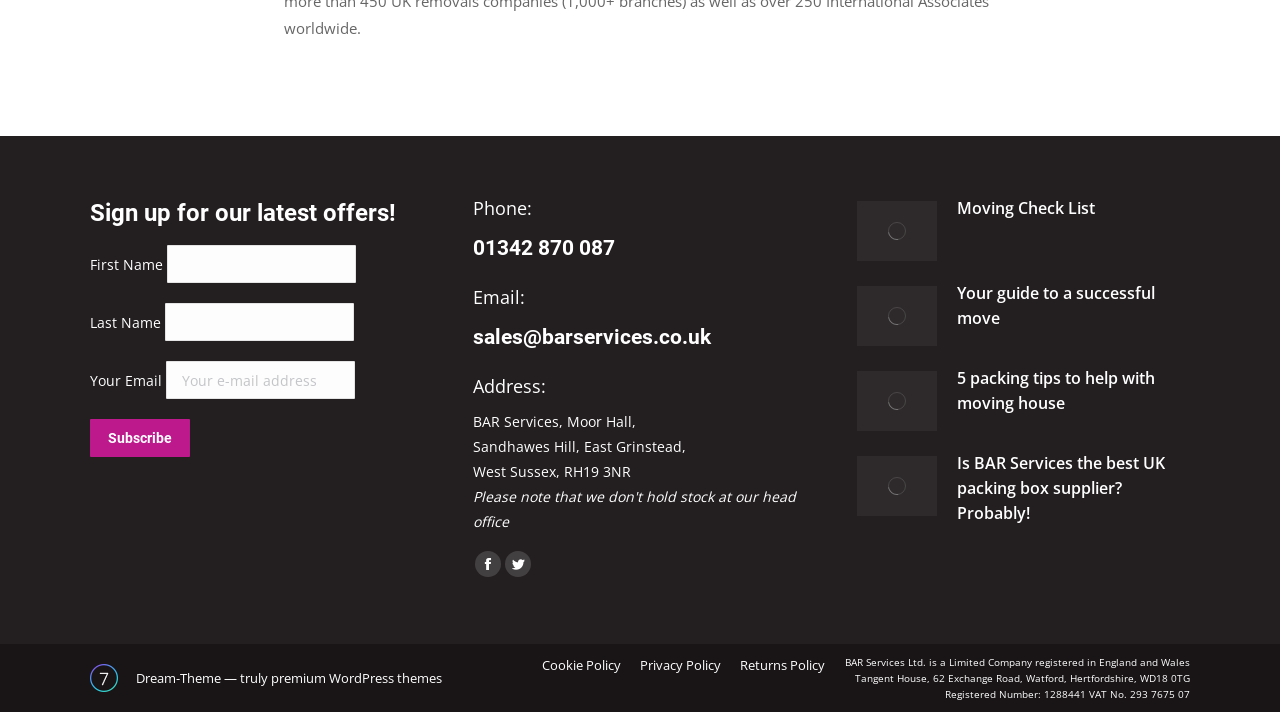Locate the bounding box coordinates of the clickable area needed to fulfill the instruction: "Follow us on whatsapp".

None